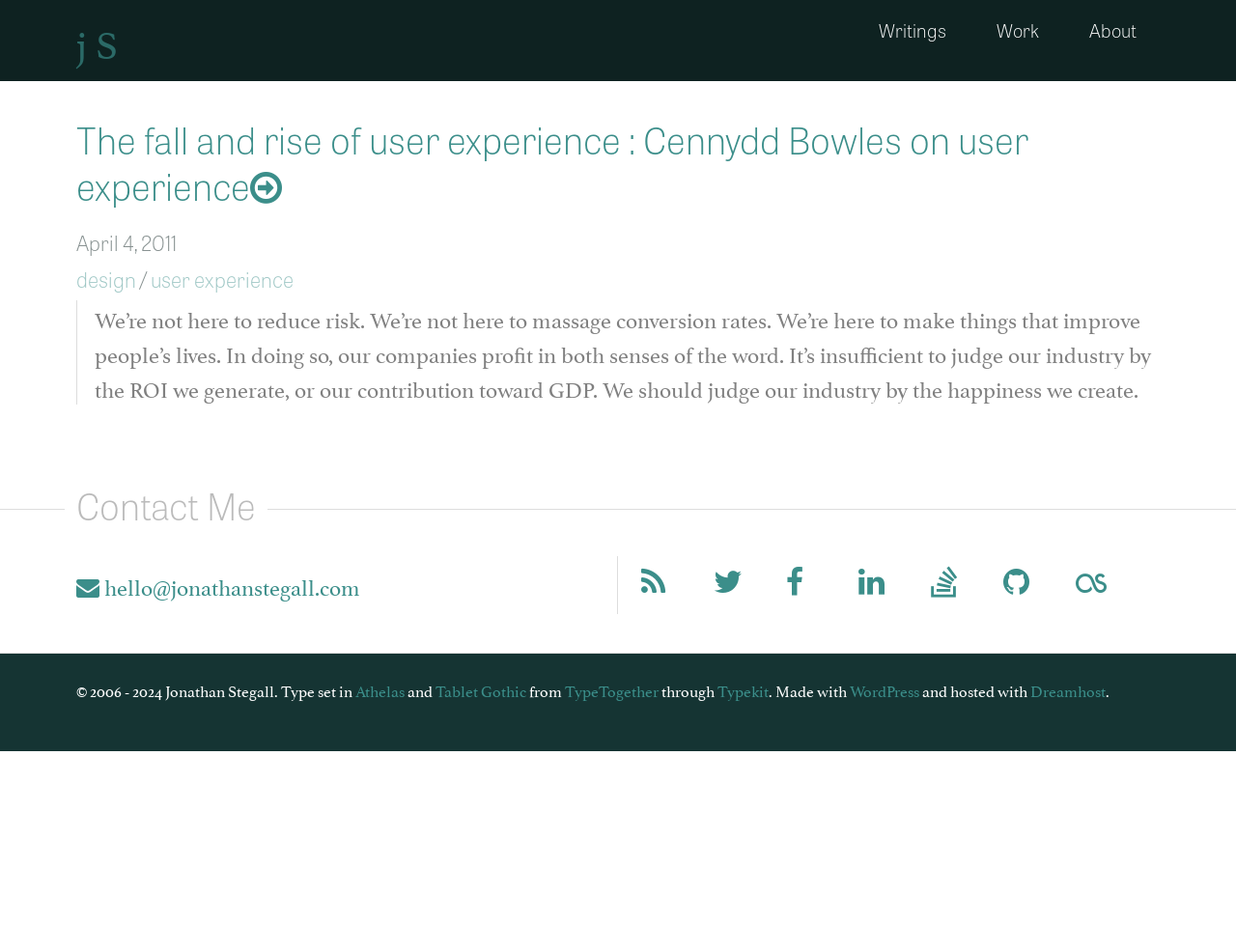Determine the bounding box coordinates of the UI element described by: "design".

[0.062, 0.277, 0.11, 0.309]